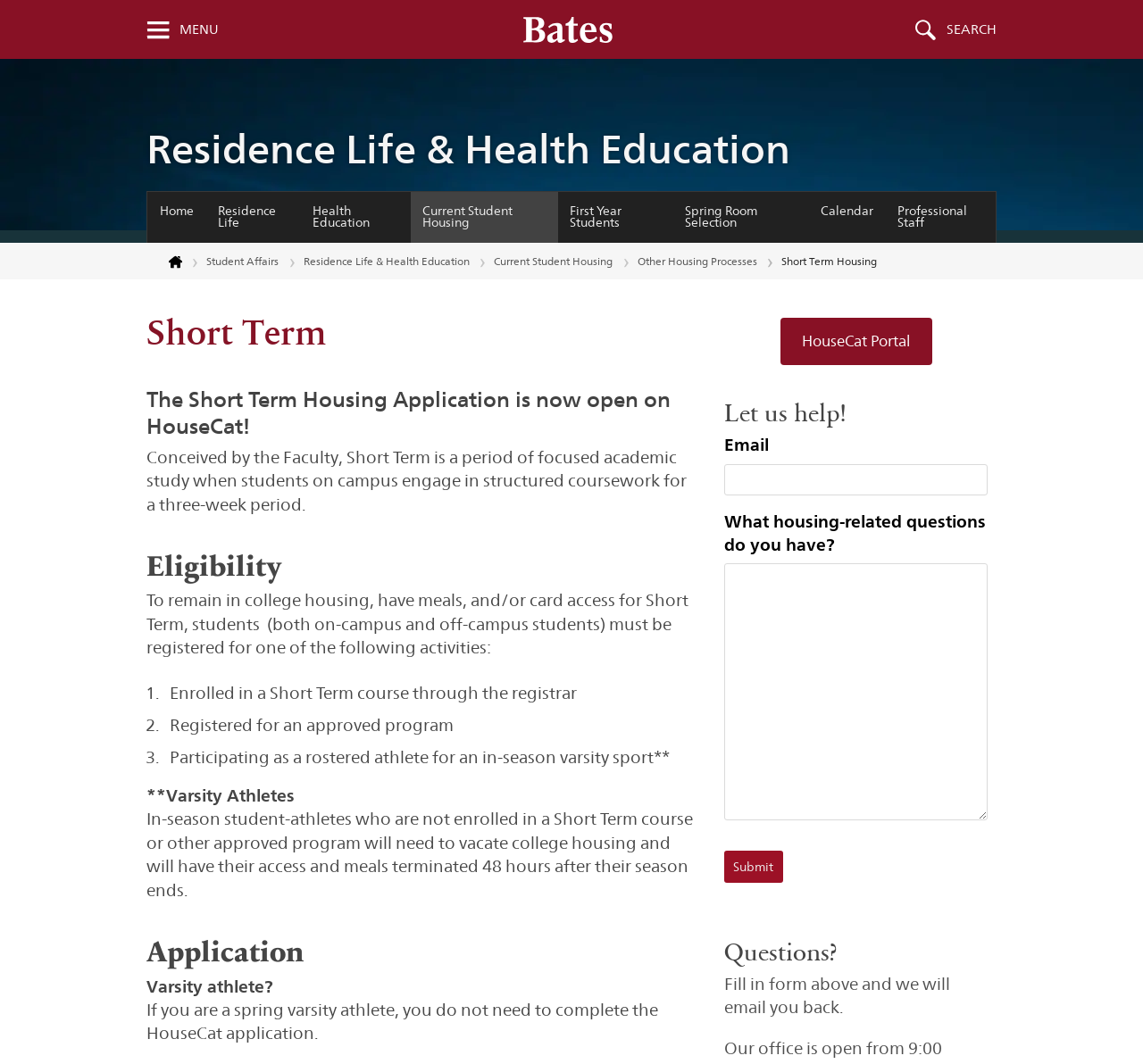Who needs to register for one of the following activities?
Please provide a comprehensive answer based on the visual information in the image.

According to the webpage, students (both on-campus and off-campus) must be registered for one of the following activities to remain in college housing, have meals, and/or card access for Short Term, as stated in the text 'To remain in college housing, have meals, and/or card access for Short Term, students (both on-campus and off-campus students) must be registered for one of the following activities:'